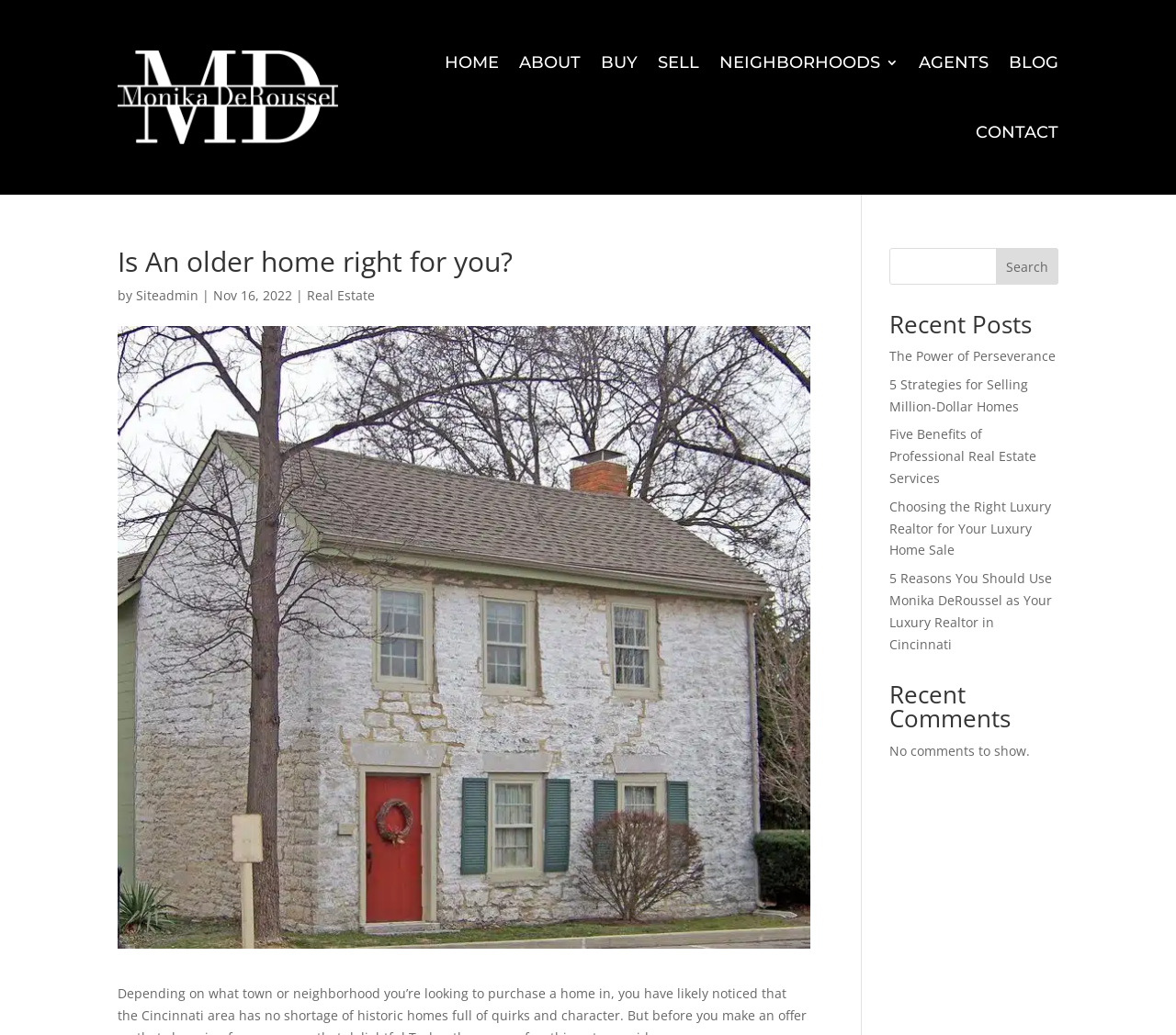Provide a brief response in the form of a single word or phrase:
How many navigation links are at the top of the webpage?

7